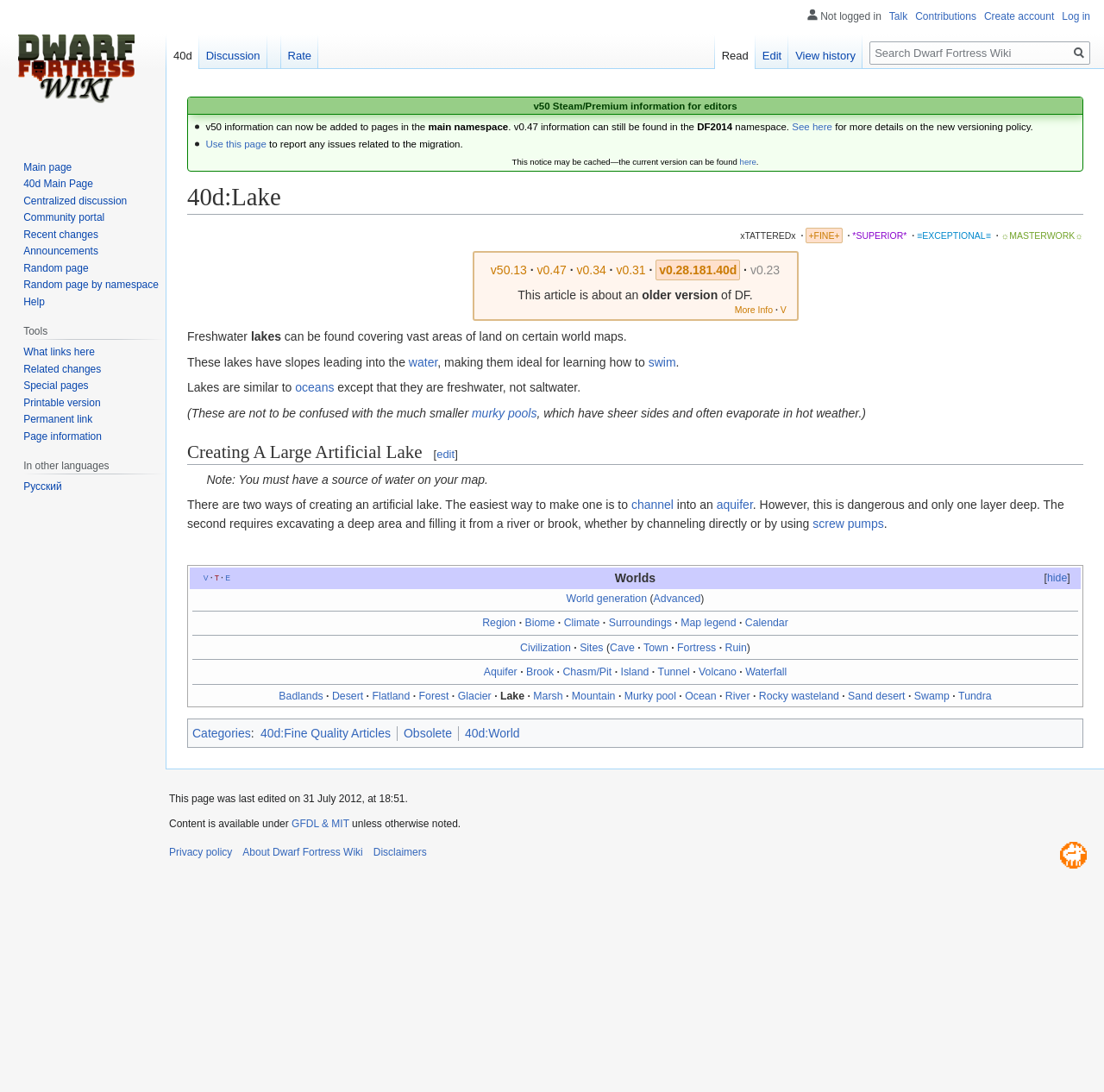Produce an elaborate caption capturing the essence of the webpage.

The webpage is about a lake in the Dwarf Fortress Wiki. At the top, there is a heading "40d:Lake" and two links "Jump to navigation" and "Jump to search" on the top right corner. Below the heading, there are several links to different versions of Dwarf Fortress, including "v50.13", "v0.47", and "v0.34", arranged in a table.

On the left side of the page, there is a section with a heading "Creating A Large Artificial Lake" and a link to edit the section. Below the heading, there is a description list with a note about creating an artificial lake, which requires a source of water on the map.

The main content of the page is divided into several sections. The first section describes freshwater lakes, which can be found on certain world maps, and their characteristics. The second section explains how to create an artificial lake, with two methods: channeling water into an aquifer or excavating a deep area and filling it from a river or brook.

There are several links throughout the page, including links to related topics such as "oceans", "murky pools", and "screw pumps". At the bottom of the page, there is a table with a column header "[hide] V · T · E Worlds" and several rows with links to different templates.

On the right side of the page, there are several links to user profiles, including "xTATTEREDx", "+FINE+", and "☼MASTERWORK☼", arranged vertically.